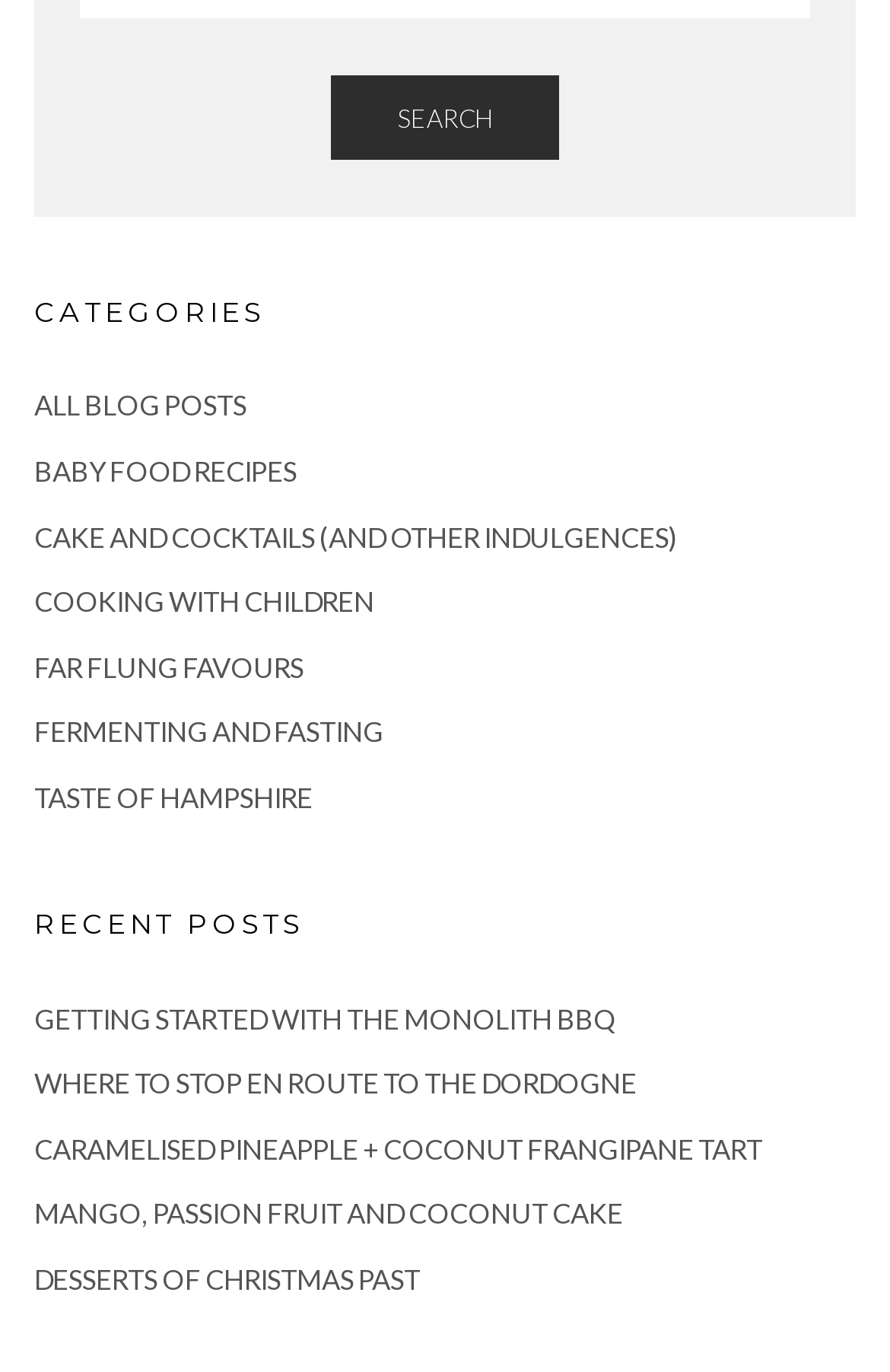Give a concise answer using one word or a phrase to the following question:
What is the title of the first recent post?

GETTING STARTED WITH THE MONOLITH BBQ